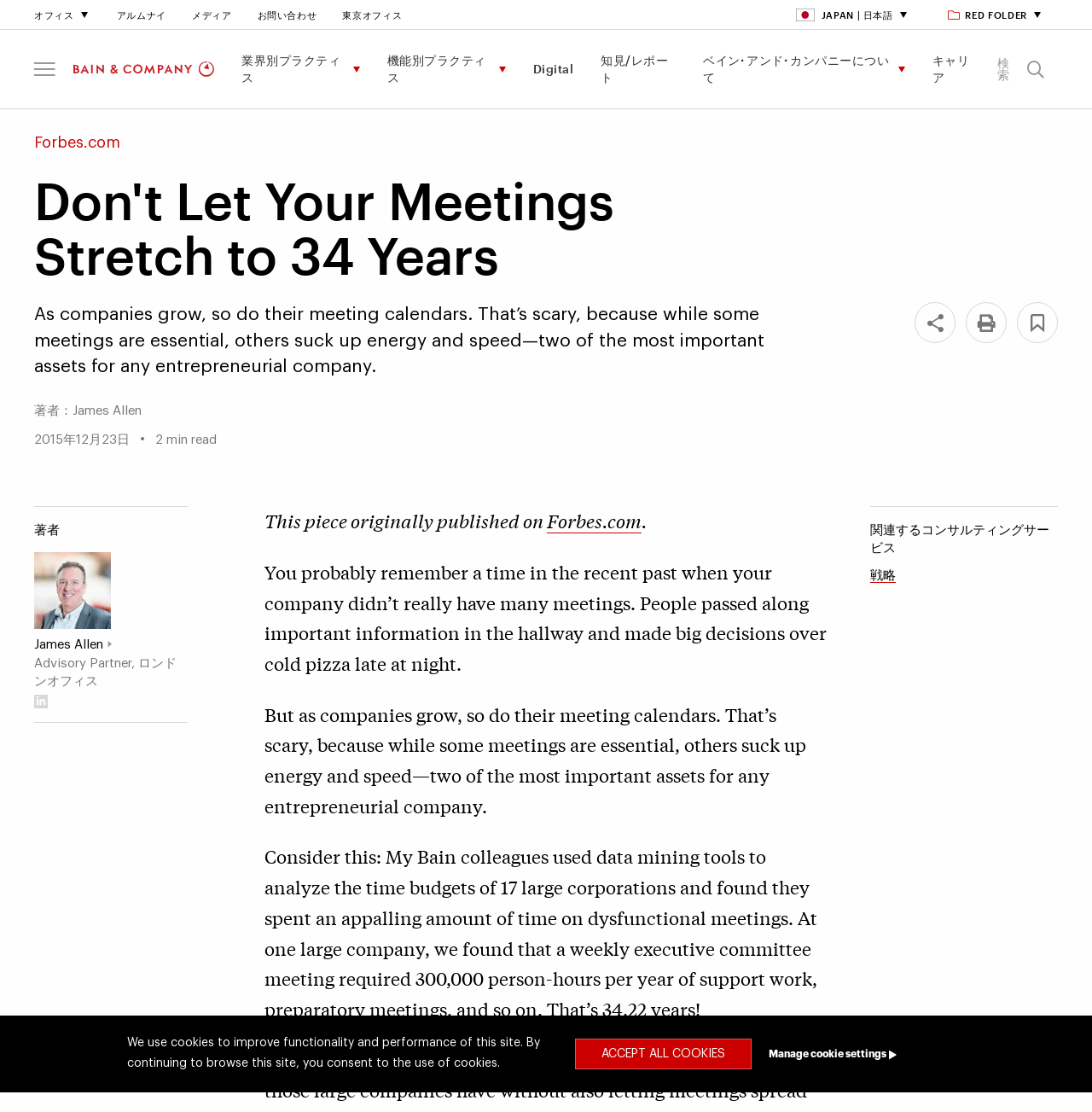Highlight the bounding box coordinates of the element that should be clicked to carry out the following instruction: "Check the contact widget button". The coordinates must be given as four float numbers ranging from 0 to 1, i.e., [left, top, right, bottom].

[0.947, 0.93, 0.984, 0.967]